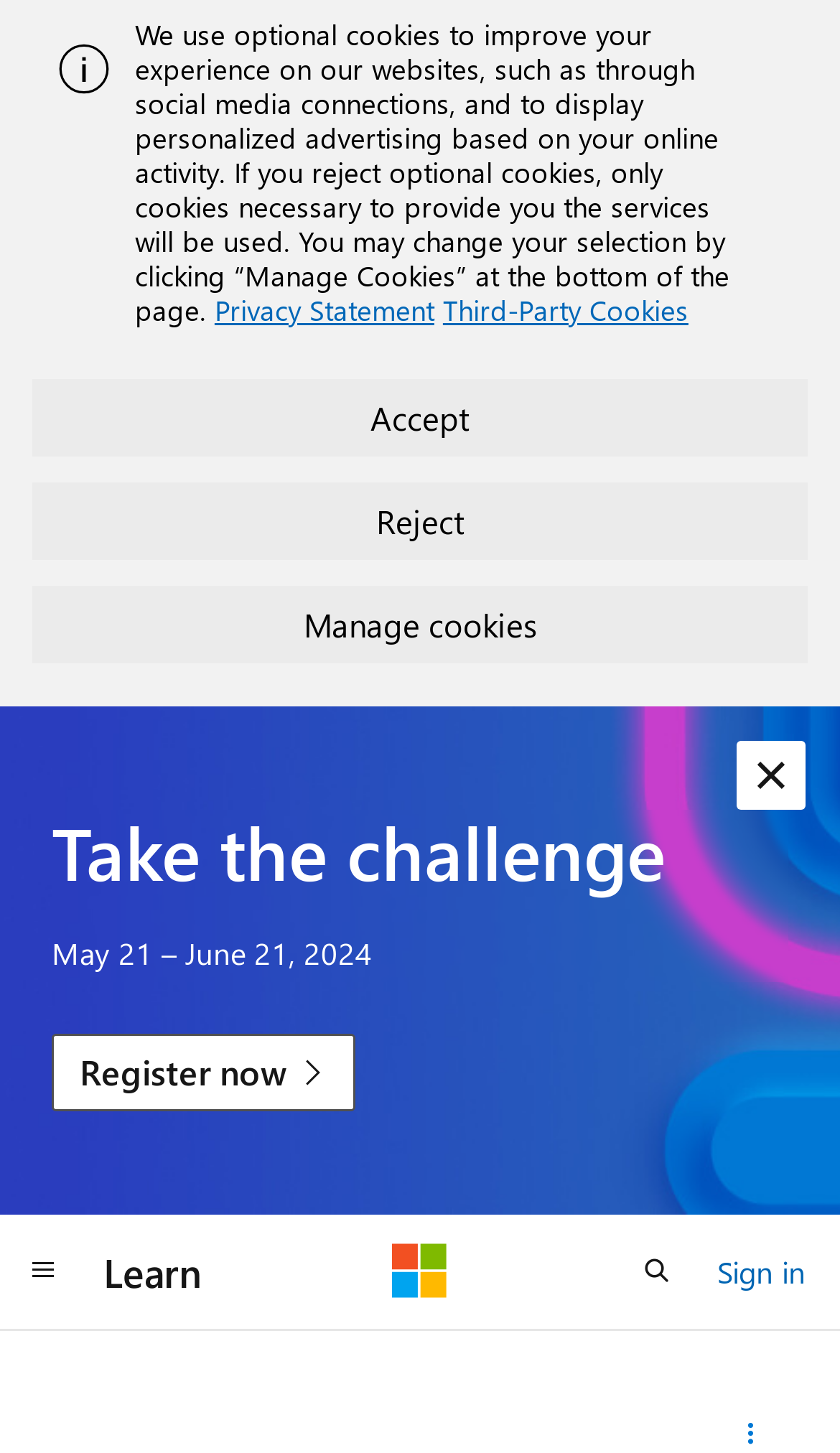Please identify the bounding box coordinates of the area that needs to be clicked to follow this instruction: "learn more".

[0.103, 0.847, 0.262, 0.903]